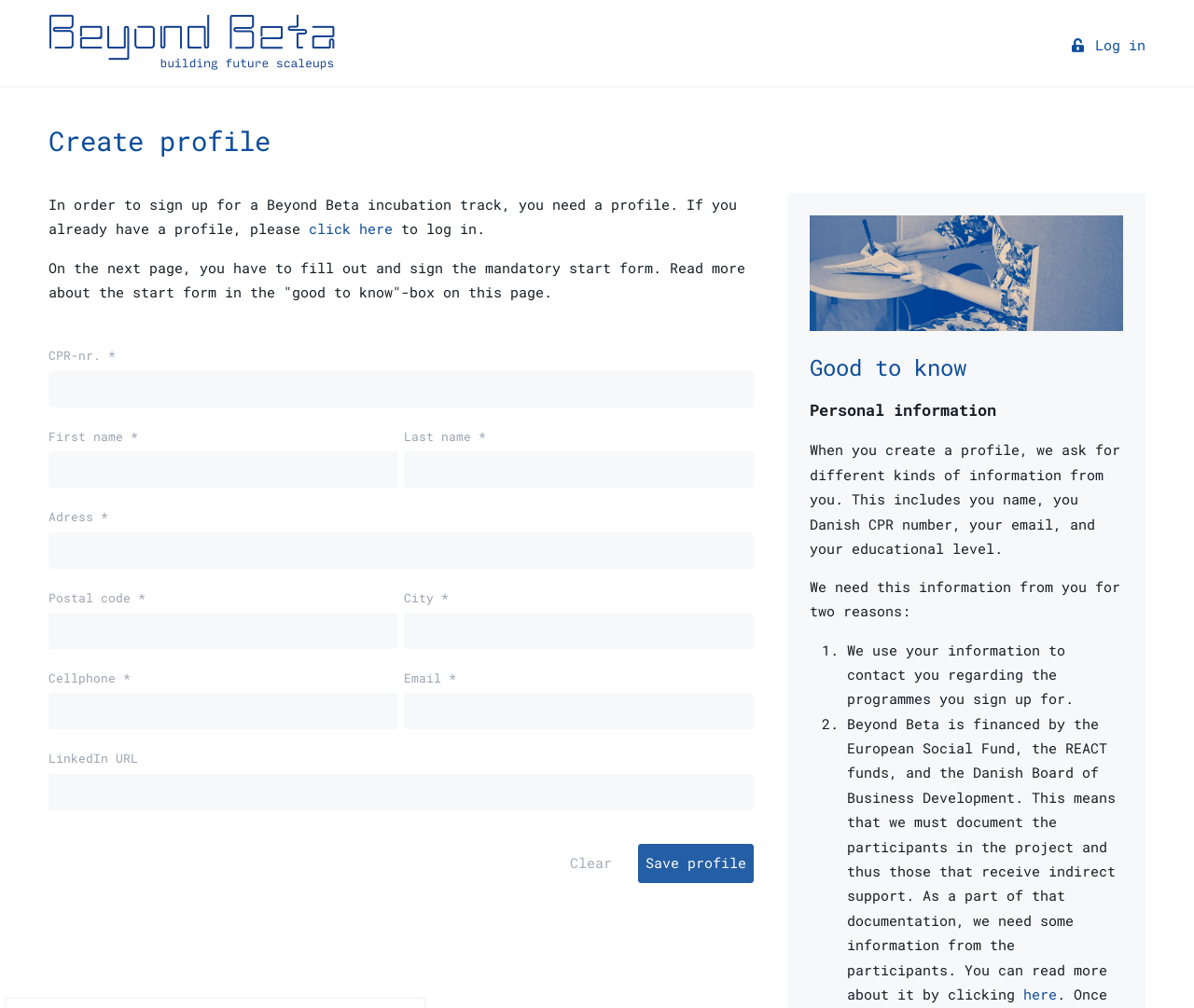Locate the bounding box for the described UI element: "name="Email"". Ensure the coordinates are four float numbers between 0 and 1, formatted as [left, top, right, bottom].

[0.338, 0.688, 0.631, 0.724]